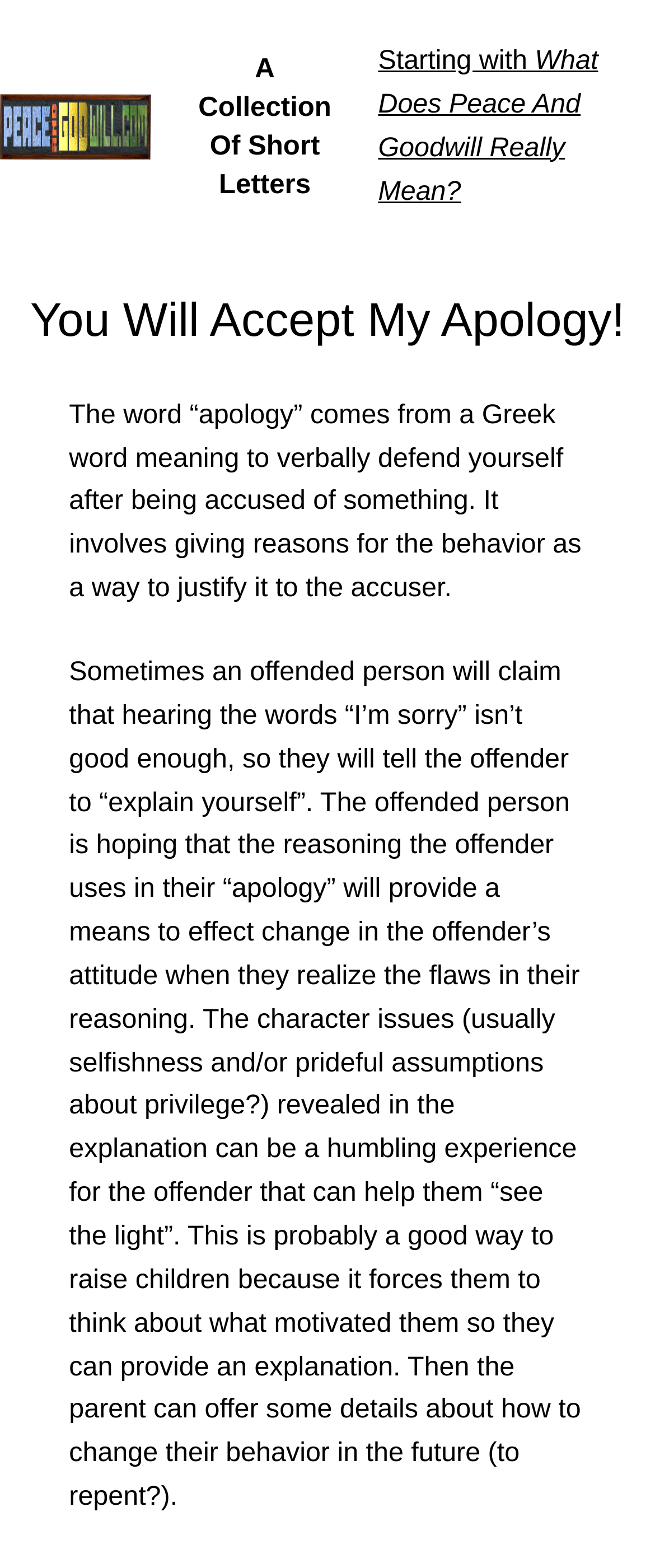Identify and extract the heading text of the webpage.

A Collection Of Short Letters